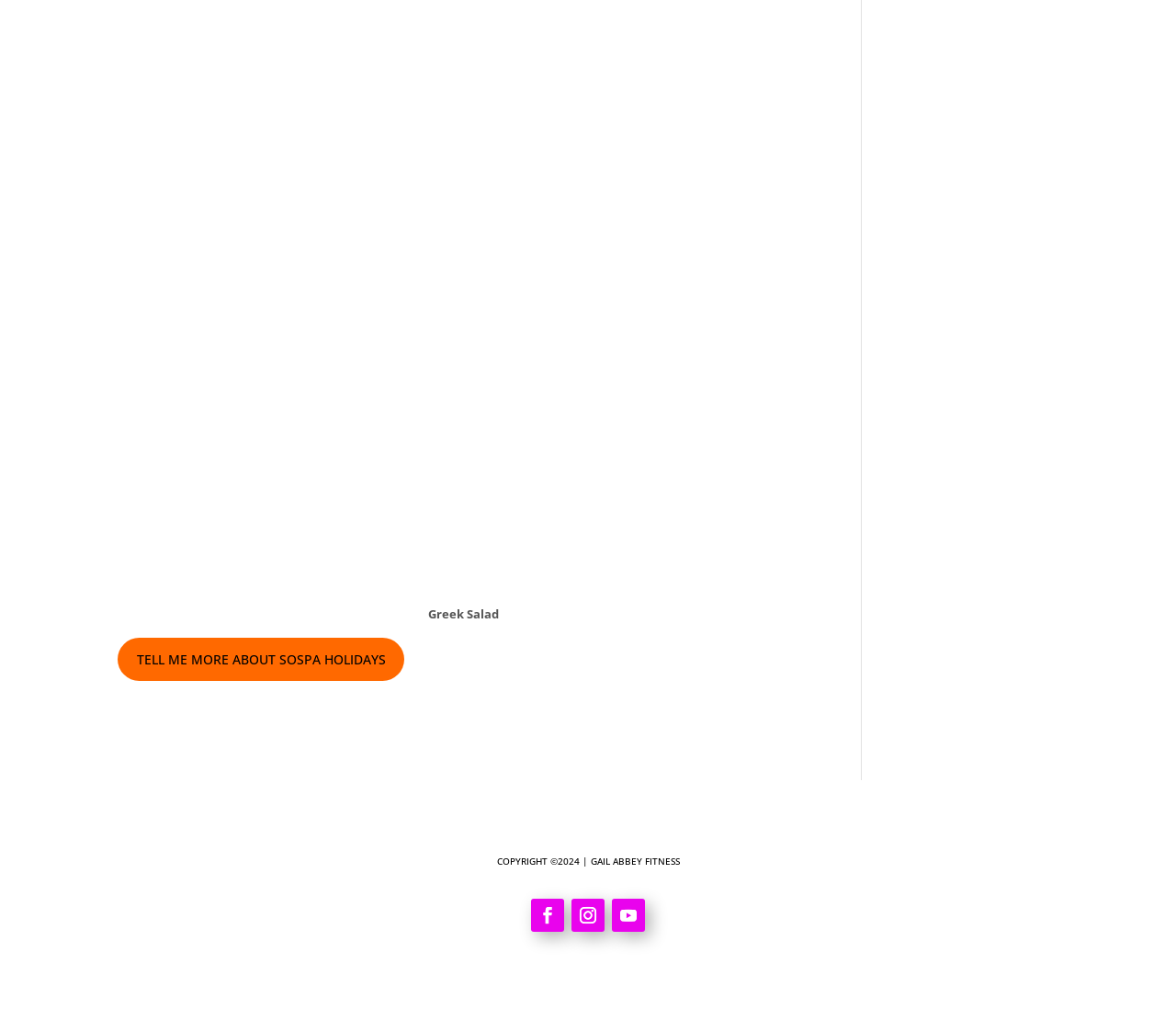Answer this question using a single word or a brief phrase:
How many social media links are present?

3